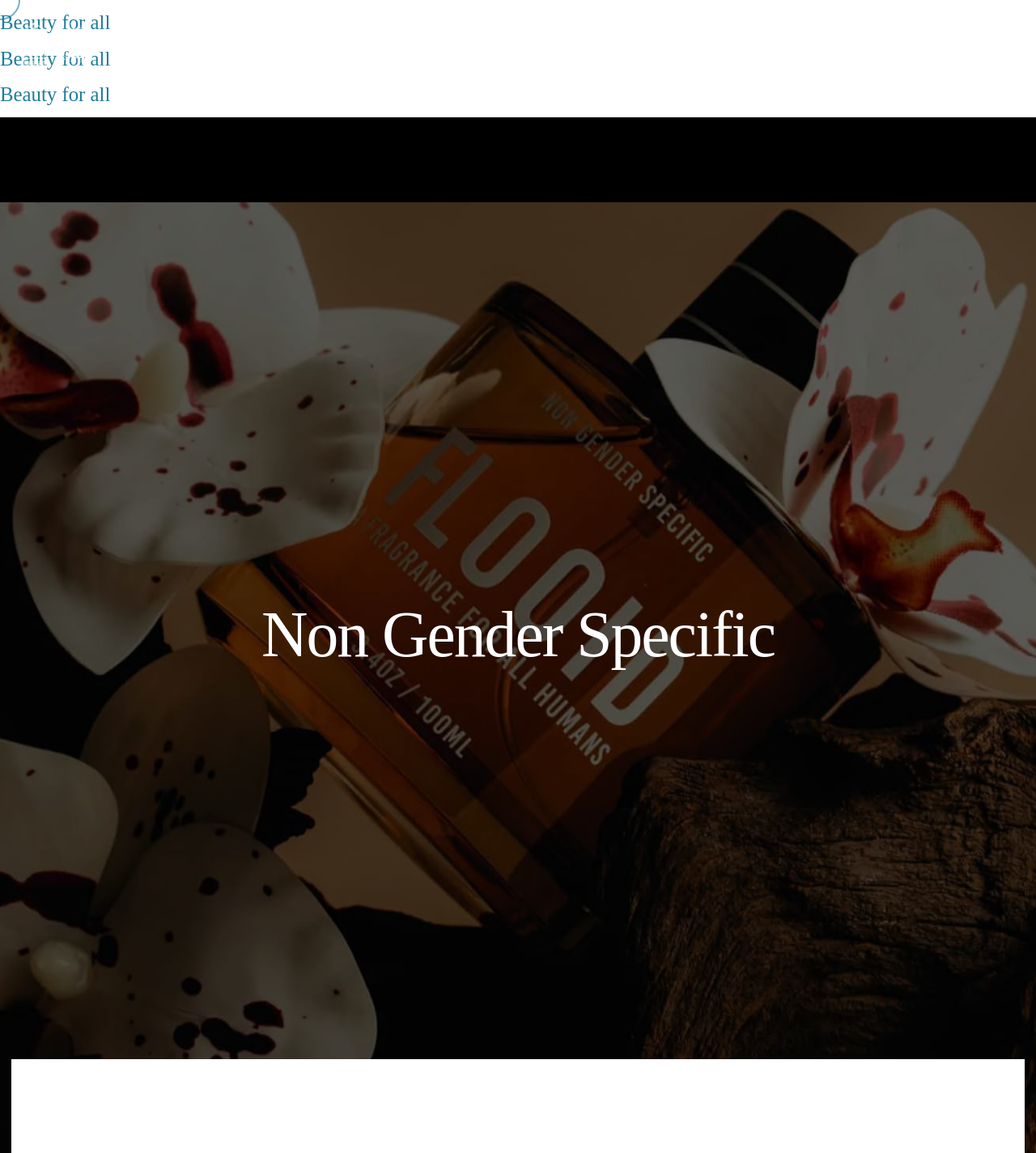Analyze the image and answer the question with as much detail as possible: 
What is the name of the brand?

The name of the brand is 'Non Gender Specific' because there is a heading element with the text 'N o n G e n d e r S p e c i f i c' which is likely to be the brand name.